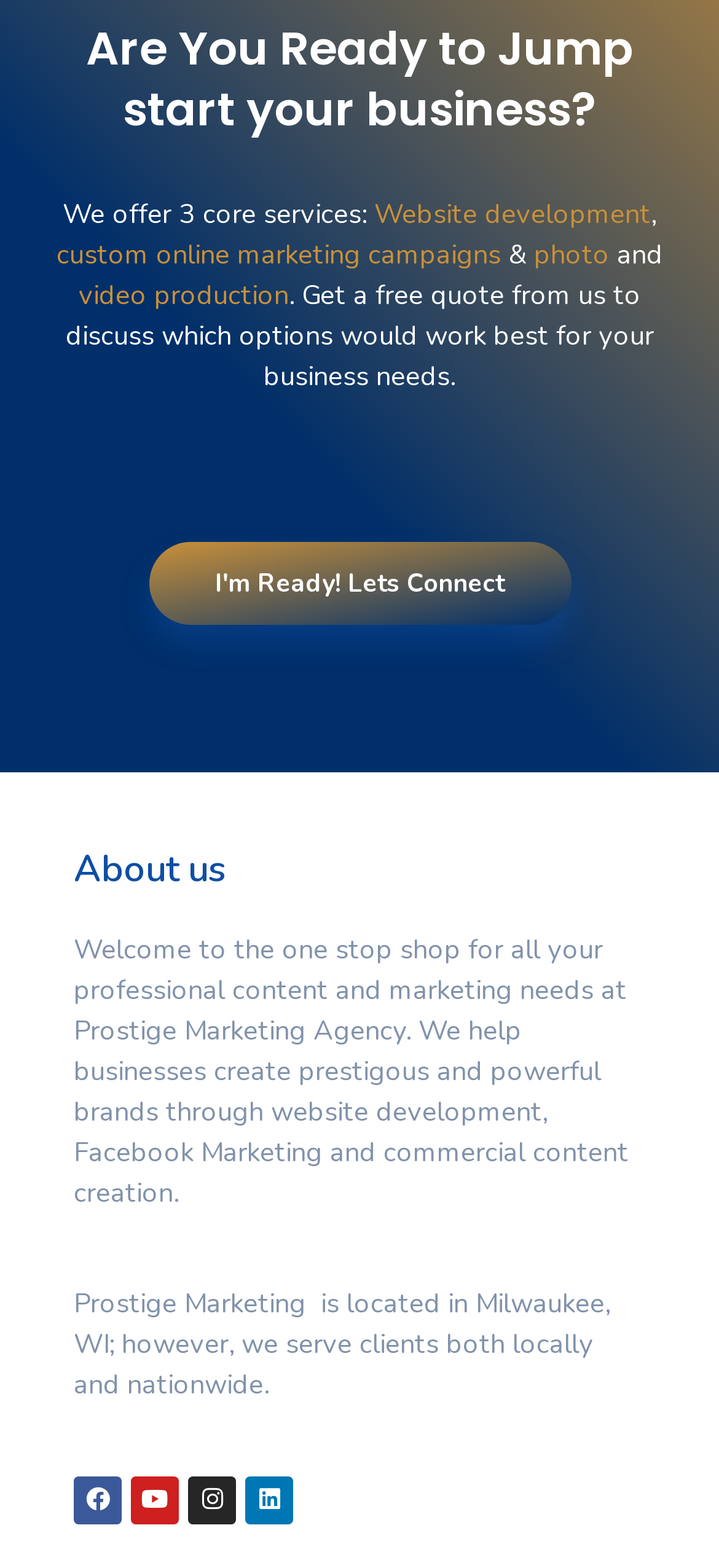Extract the bounding box coordinates for the UI element described by the text: "Instagram". The coordinates should be in the form of [left, top, right, bottom] with values between 0 and 1.

[0.262, 0.941, 0.328, 0.972]